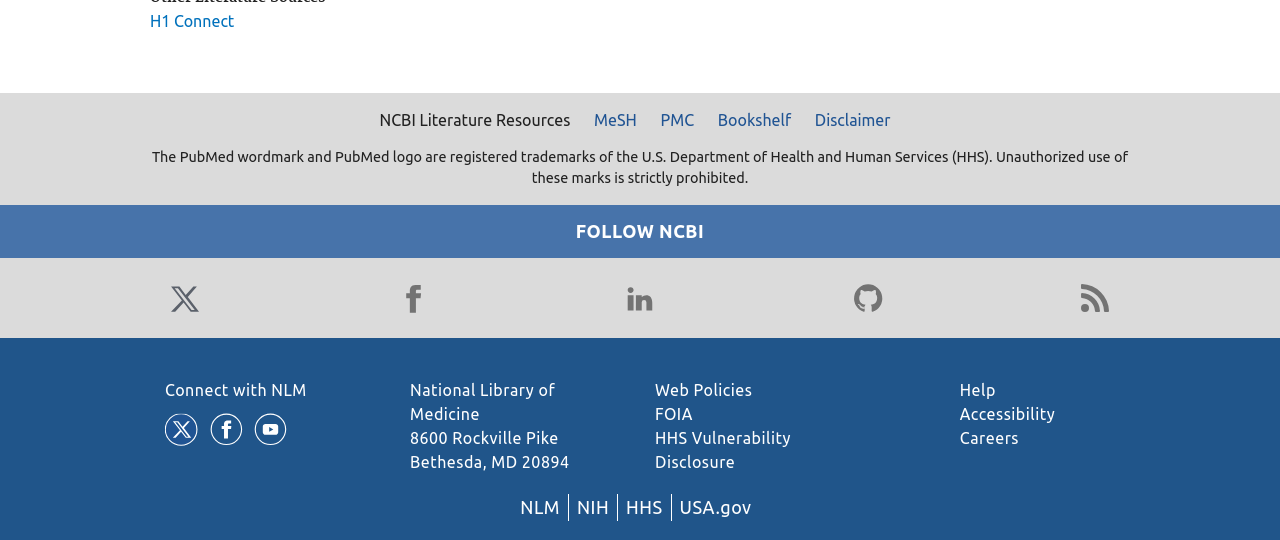Please predict the bounding box coordinates of the element's region where a click is necessary to complete the following instruction: "Connect with NLM". The coordinates should be represented by four float numbers between 0 and 1, i.e., [left, top, right, bottom].

[0.129, 0.705, 0.24, 0.738]